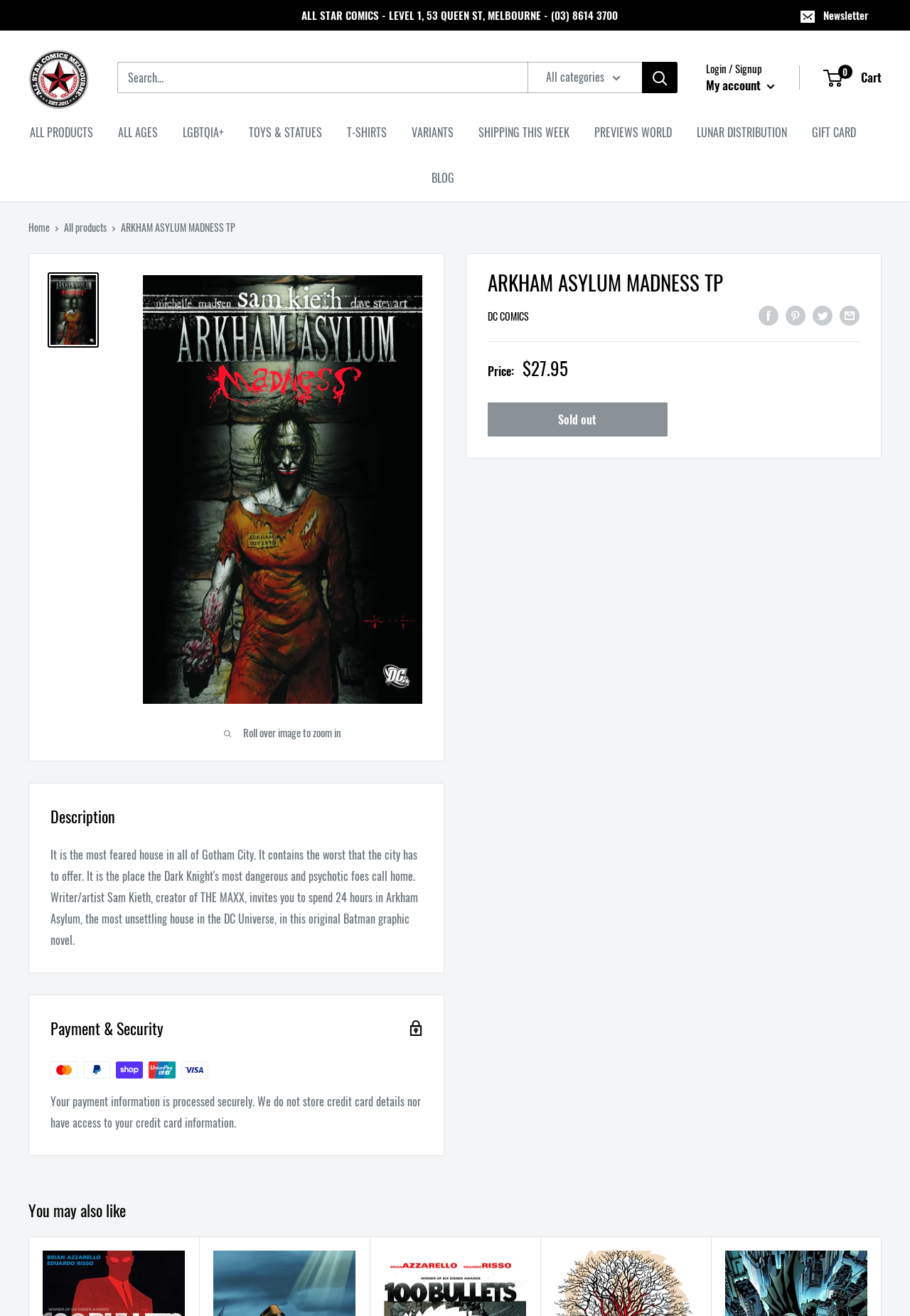Find the bounding box coordinates of the area that needs to be clicked in order to achieve the following instruction: "Select a category". The coordinates should be specified as four float numbers between 0 and 1, i.e., [left, top, right, bottom].

[0.58, 0.047, 0.705, 0.071]